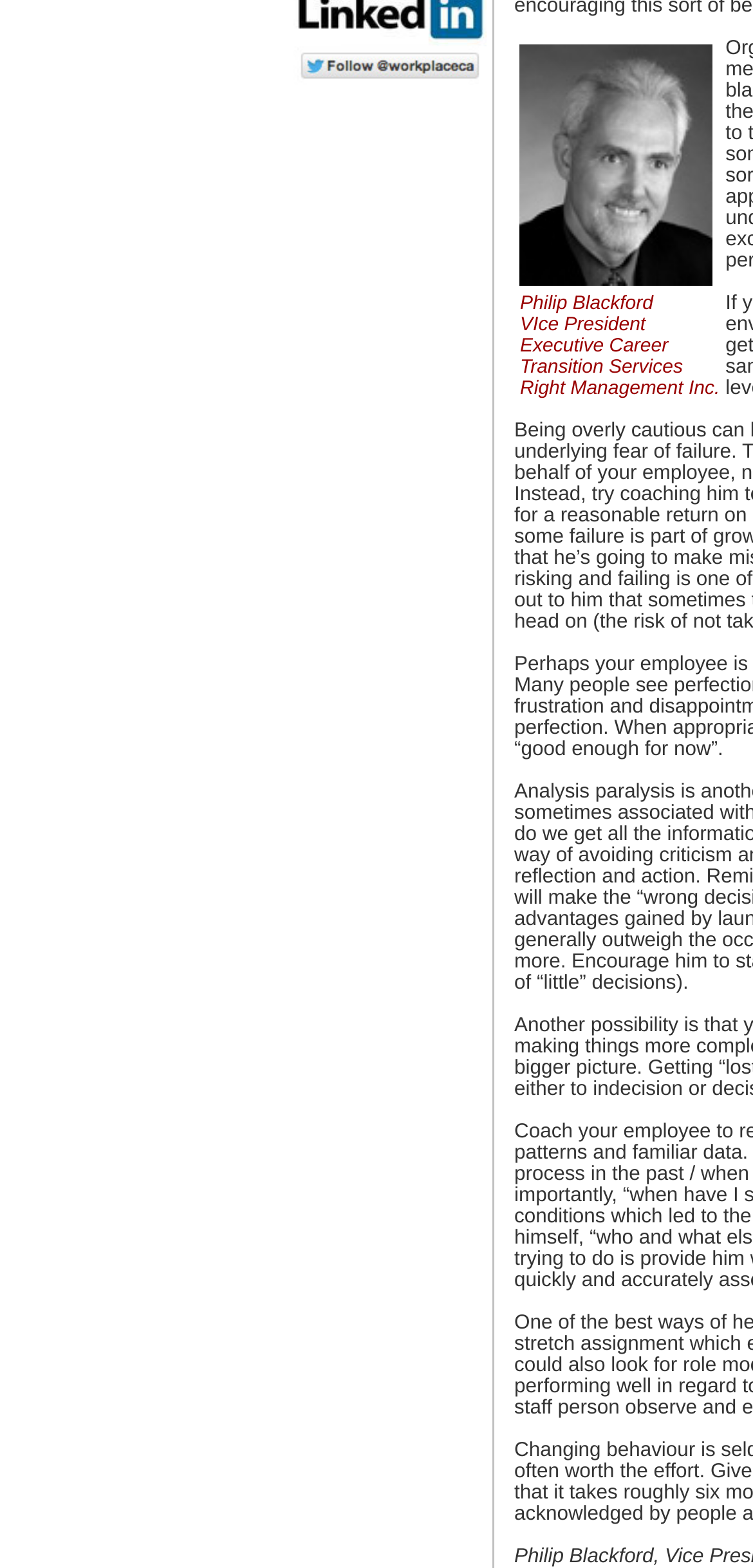Identify the bounding box for the UI element specified in this description: "parent_node: Volunteer for IPM Associations". The coordinates must be four float numbers between 0 and 1, formatted as [left, top, right, bottom].

[0.391, 0.045, 0.647, 0.057]